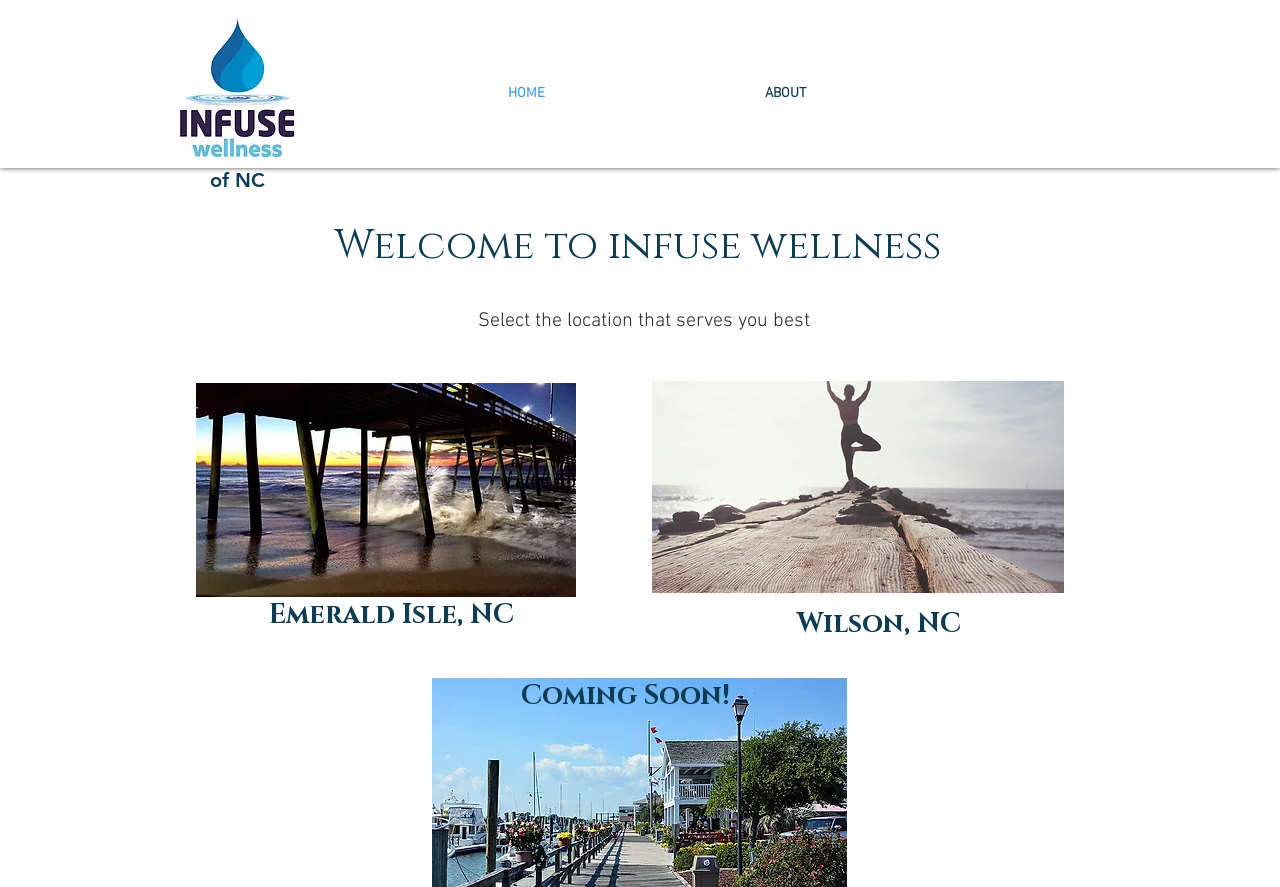What is the image above the 'Emerald Isle, NC' location?
Answer the question with just one word or phrase using the image.

Pier Sunrise Light.JPG